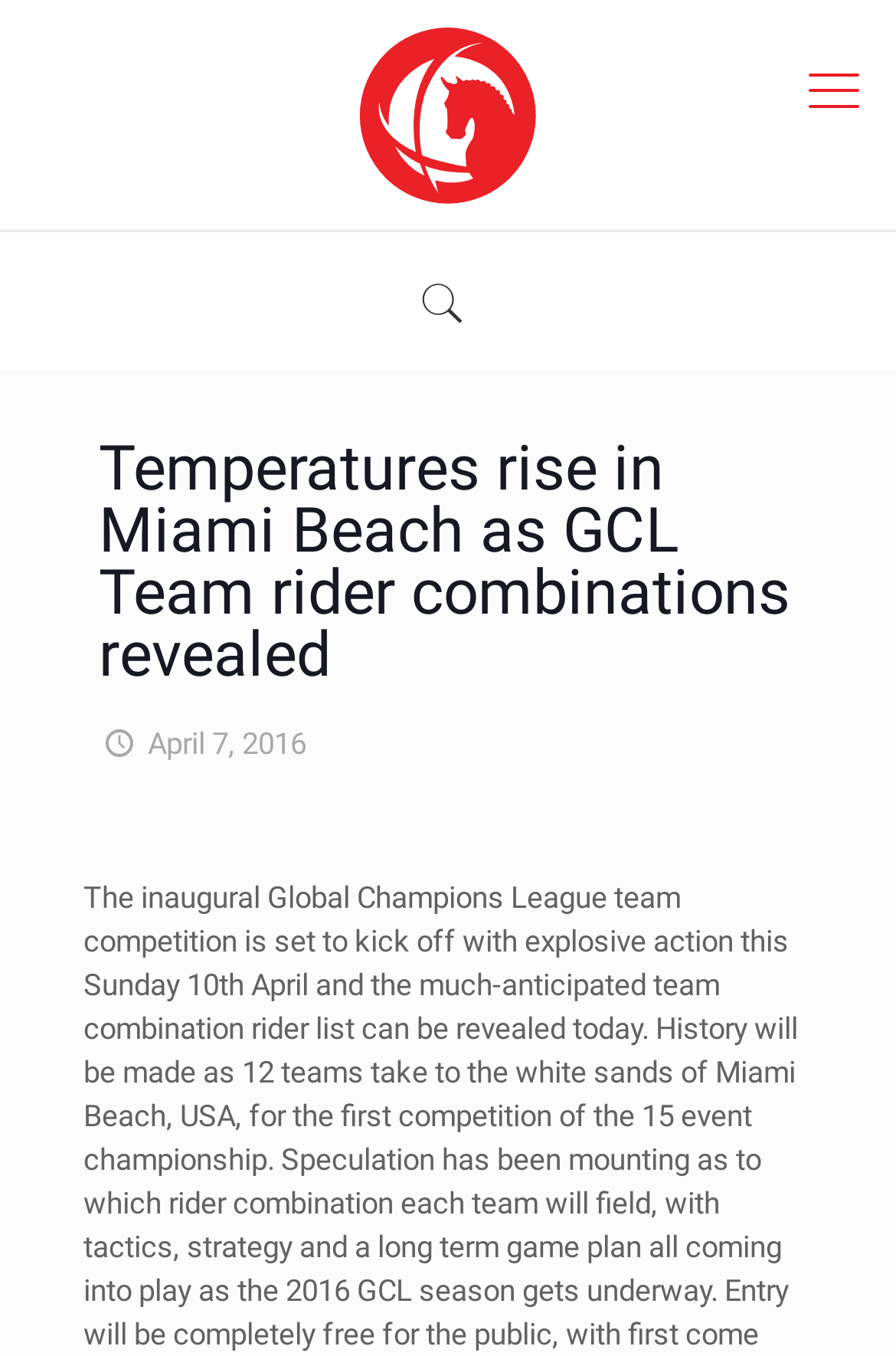Please find and report the primary heading text from the webpage.

Temperatures rise in Miami Beach as GCL Team rider combinations revealed